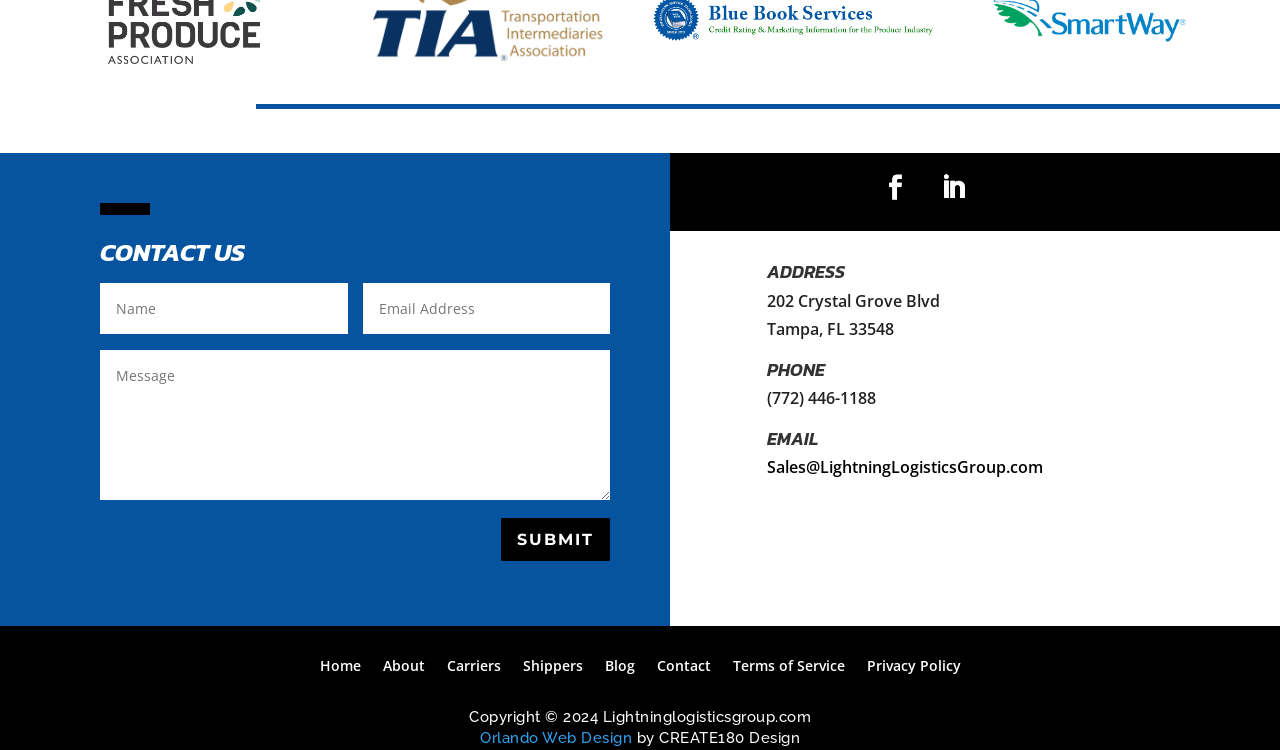How can you contact the company by phone?
Using the image as a reference, give a one-word or short phrase answer.

(772) 446-1188